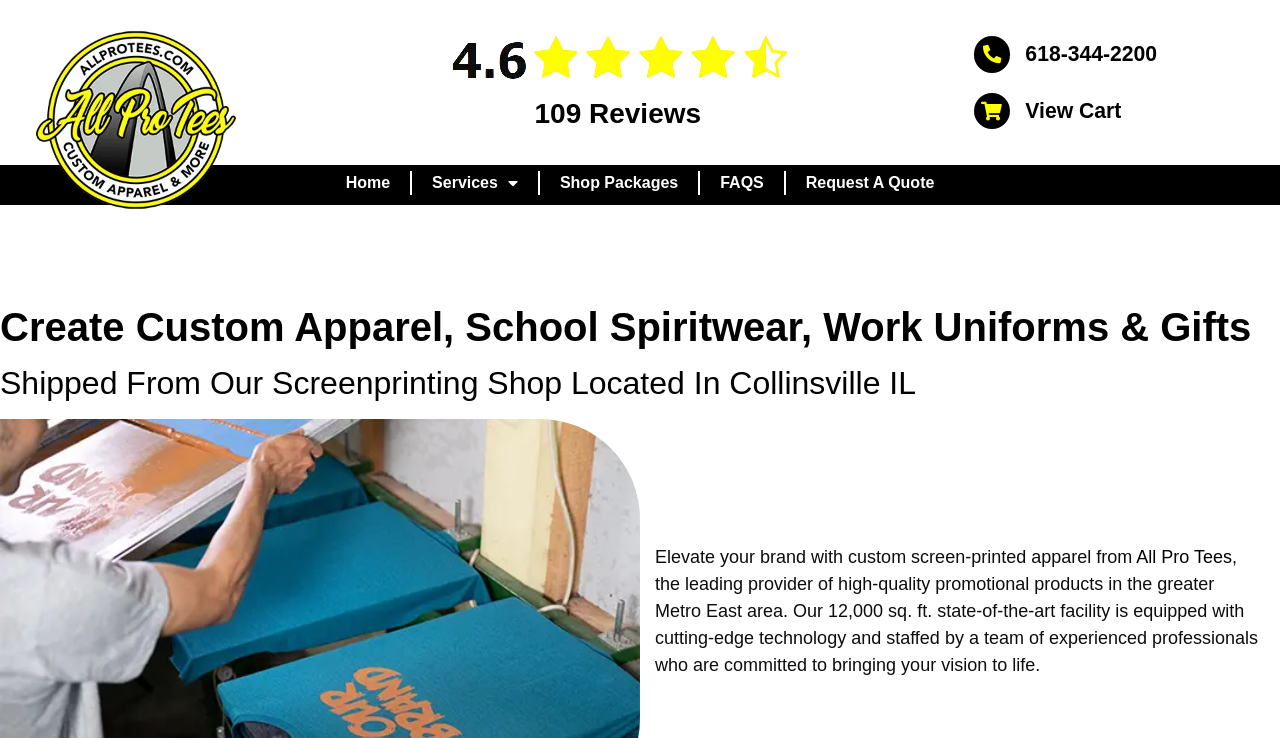What is the name of the company that provides custom screen-printed apparel? Analyze the screenshot and reply with just one word or a short phrase.

All Pro Tees